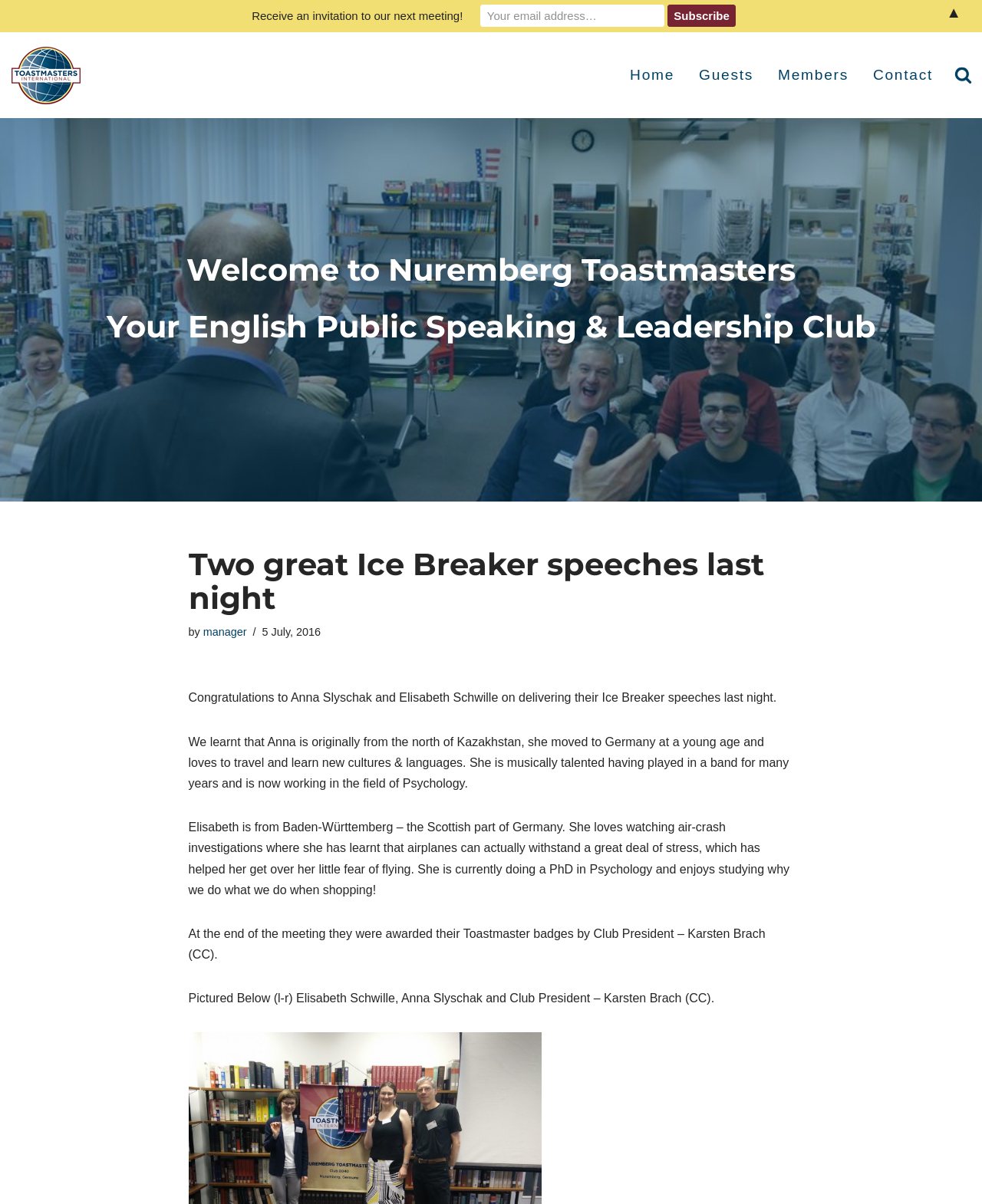Can you find and generate the webpage's heading?

Welcome to Nuremberg Toastmasters